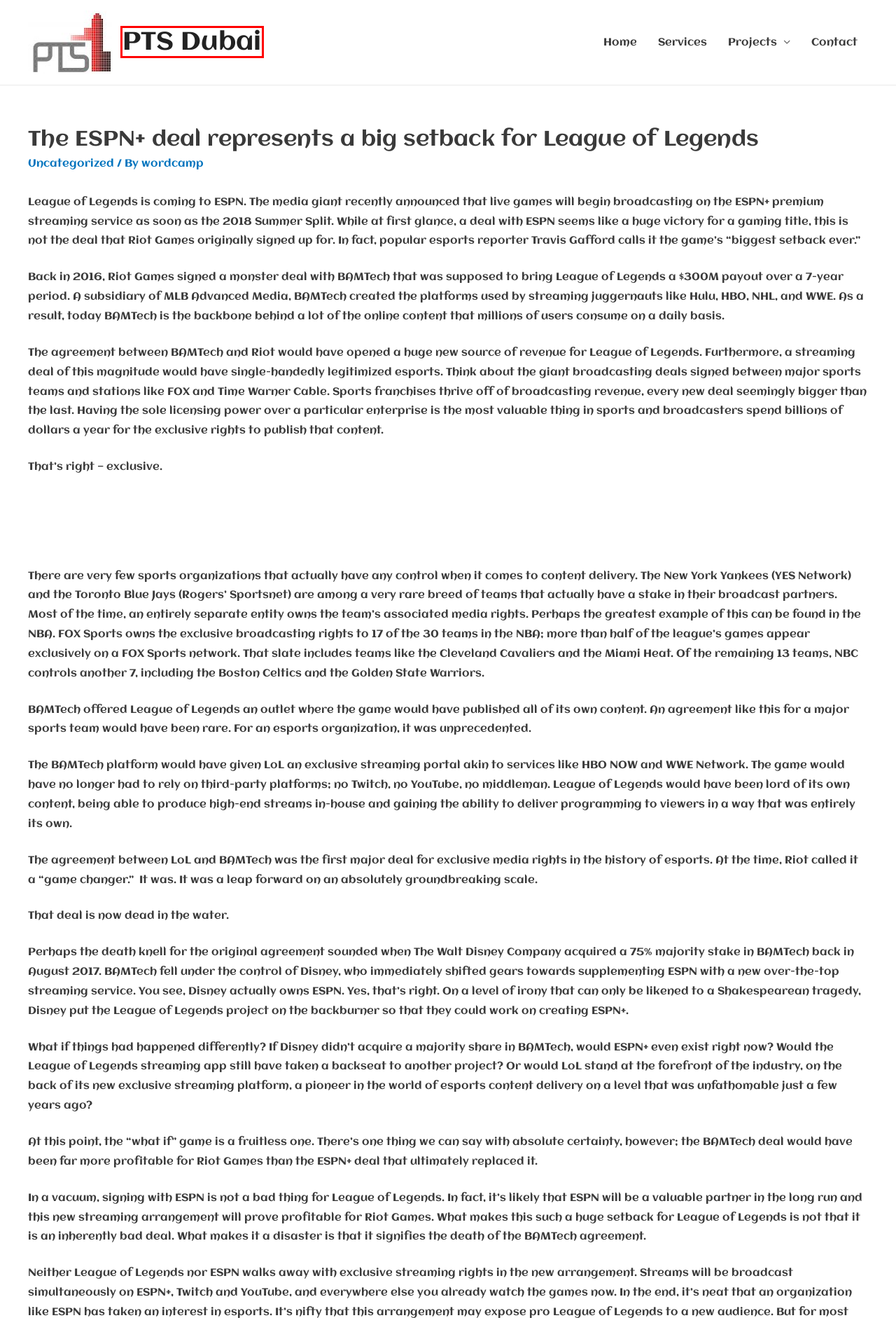Observe the provided screenshot of a webpage with a red bounding box around a specific UI element. Choose the webpage description that best fits the new webpage after you click on the highlighted element. These are your options:
A. Uncategorized – PTS Dubai
B. Services – PTS Dubai
C. wordcamp – PTS Dubai
D. Projects – PTS Dubai
E. No-Hassle Literary Essay Example Secrets – Where To Go – PTS Dubai
F. Contact – PTS Dubai
G. Best eSports Betting Sites - eSports Edge - Online eSports Betting Hub
H. PTS Dubai

H